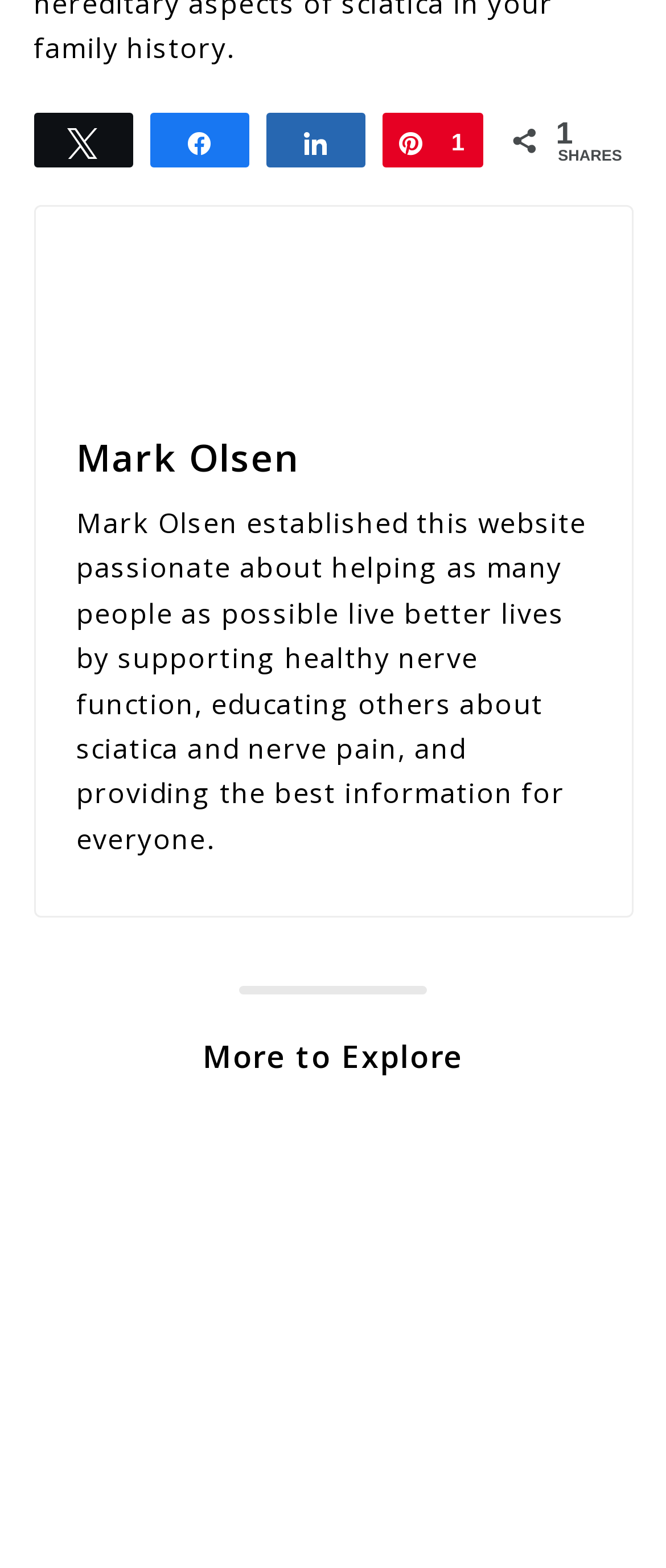What is the purpose of the website?
Please utilize the information in the image to give a detailed response to the question.

The static text on the webpage mentions that the website is established to help as many people as possible live better lives by supporting healthy nerve function, educating others about sciatica and nerve pain, and providing the best information for everyone, indicating that the purpose of the website is to help people live better lives.